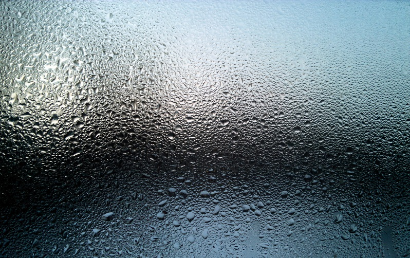Provide an in-depth description of the image.

The image features a close-up of a textured glass surface adorned with numerous droplets of water, creating a visually striking effect. The condensation creates a blurred view of what appears to be an outdoor scene, suggesting a transition between indoor and outdoor environments. This imagery relates to the context of the article "Opti-Coat Pro Review" and highlights the effectiveness of ceramic clear coatings in maintaining the appearance of car surfaces. The focus on beads of water supports the article's theme of showcasing how such coatings can protect vehicles from elements, ensuring a long-lasting shine. The interplay of light on the water droplets further emphasizes the clarity and glossiness that products like Opti-Coat Pro aim to achieve.